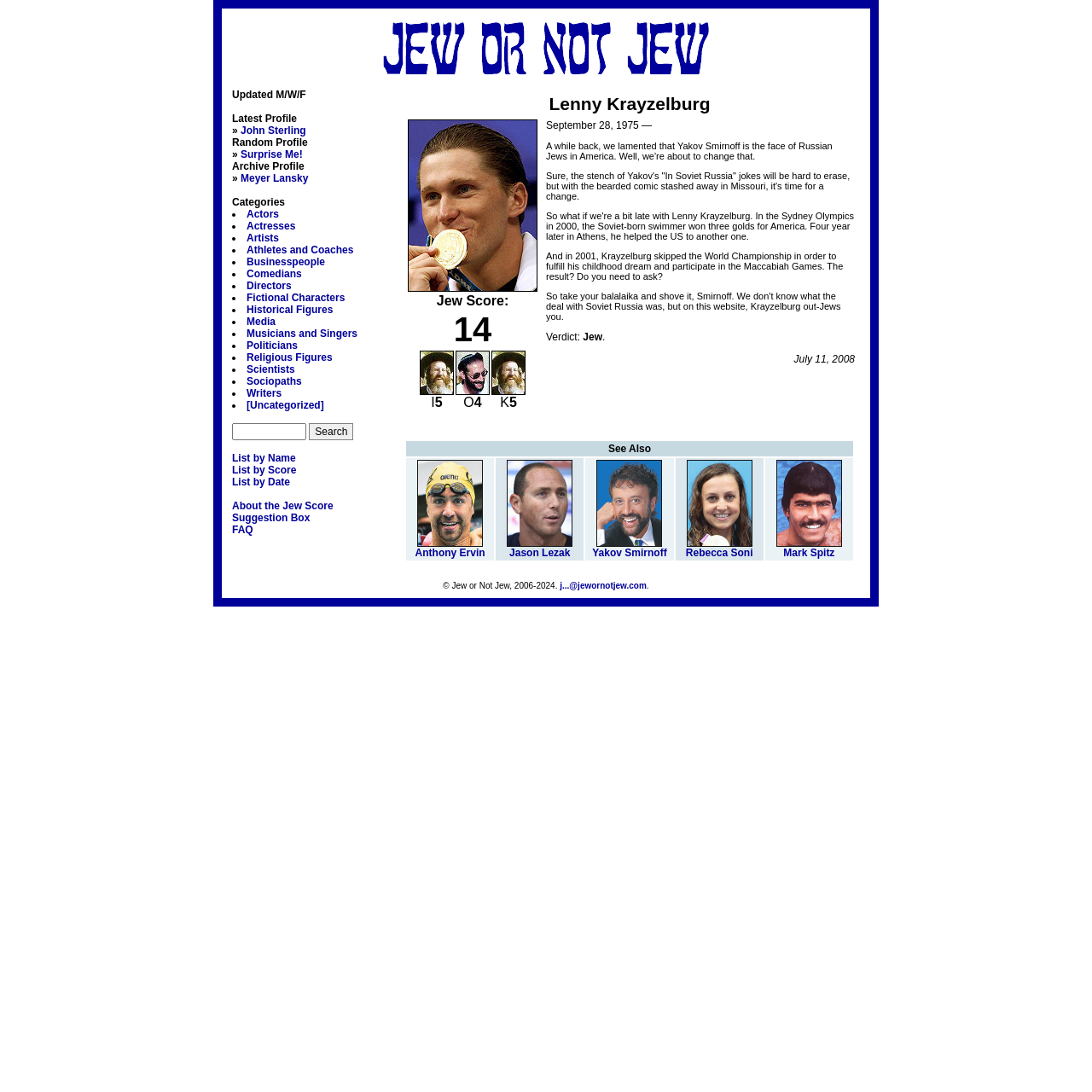What is the verdict on whether Lenny Krayzelburg is a Jew?
Answer the question using a single word or phrase, according to the image.

Jew